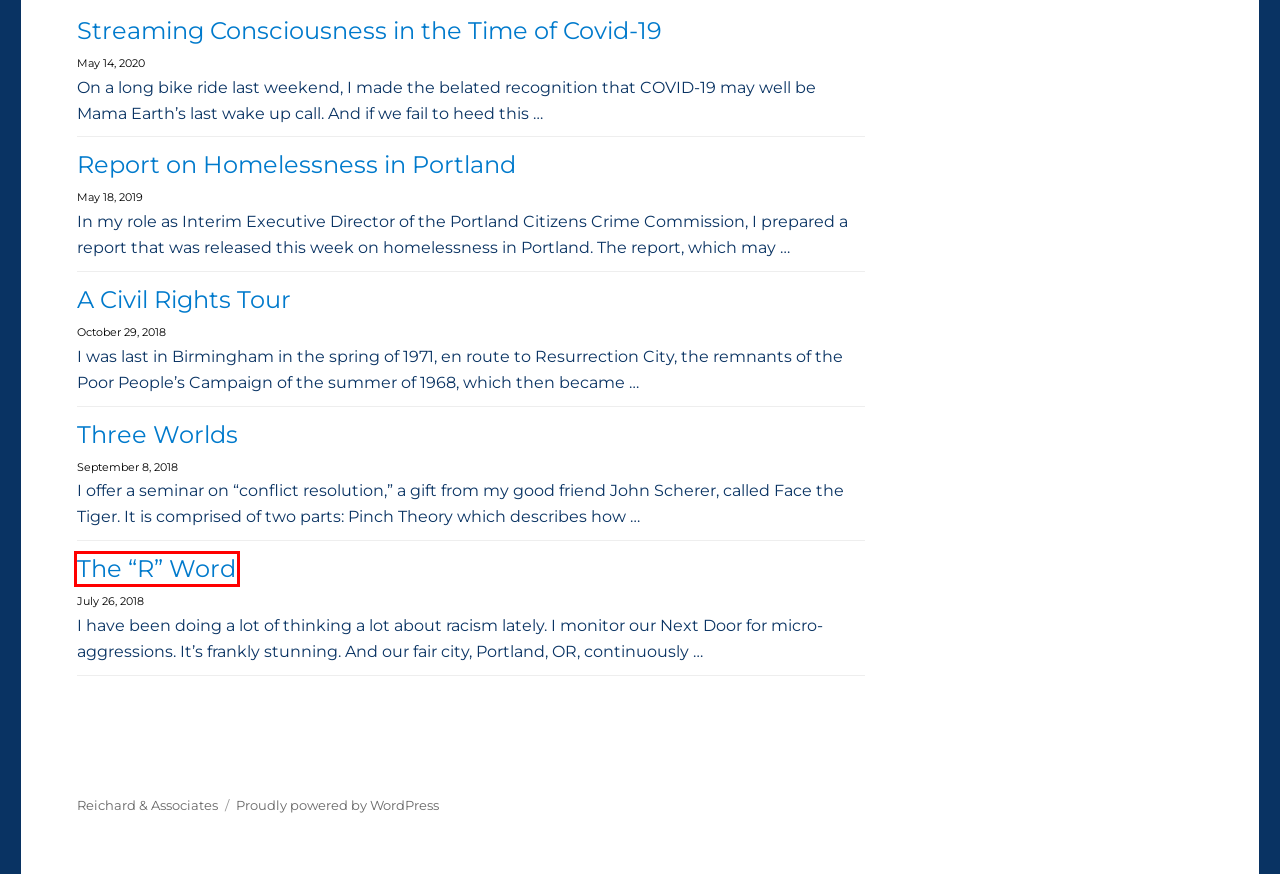Please examine the screenshot provided, which contains a red bounding box around a UI element. Select the webpage description that most accurately describes the new page displayed after clicking the highlighted element. Here are the candidates:
A. Blog - Reichard & Associates
B. Report on Homelessness in Portland - Reichard & Associates
C. Funding Opportunities - Reichard & Associates
D. Streaming Consciousness in the Time of Covid-19 - Reichard & Associates
E. Three Worlds - Reichard & Associates
F. Blog Tool, Publishing Platform, and CMS – WordPress.org
G. A Civil Rights Tour - Reichard & Associates
H. The "R" Word - Reichard & Associates

H